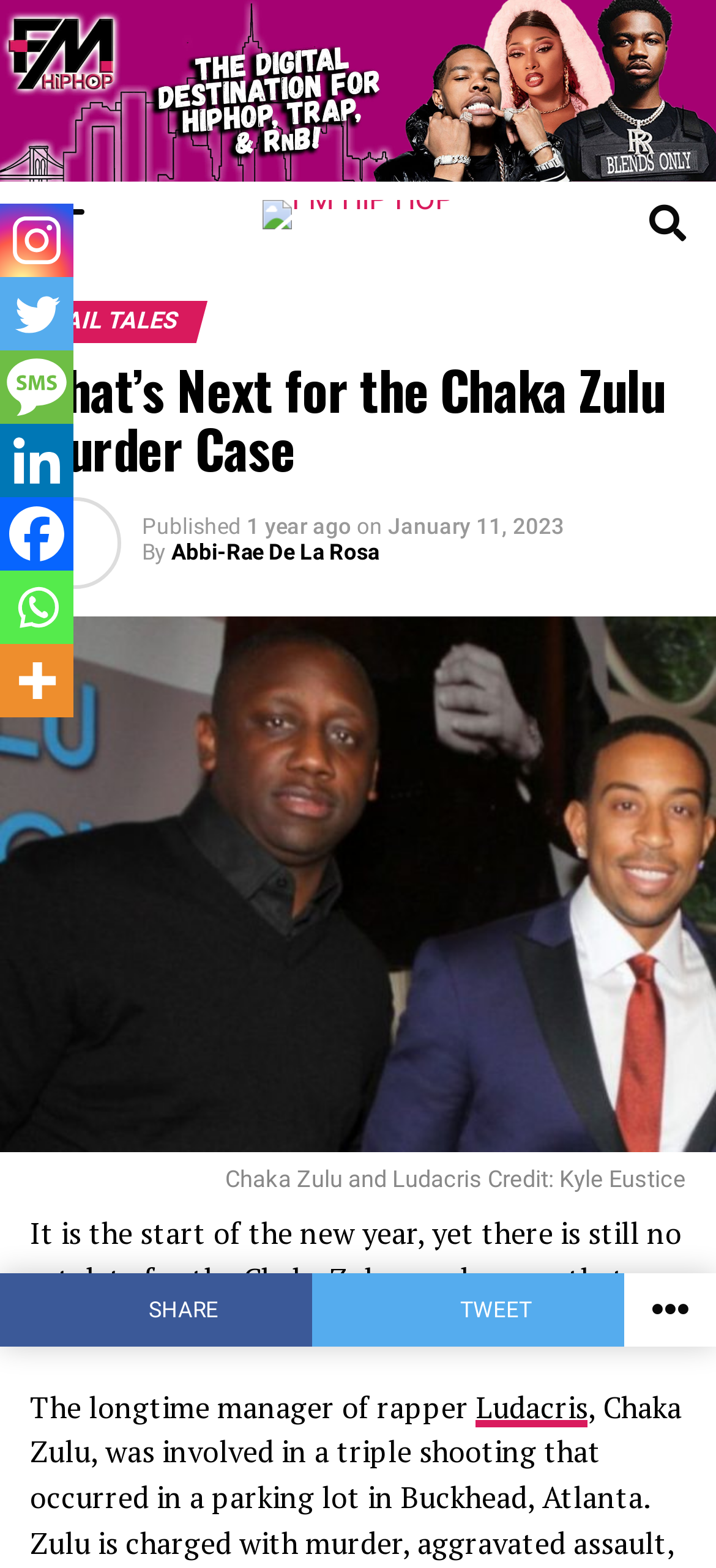Please pinpoint the bounding box coordinates for the region I should click to adhere to this instruction: "Click on the link to Ludacris".

[0.665, 0.884, 0.821, 0.91]